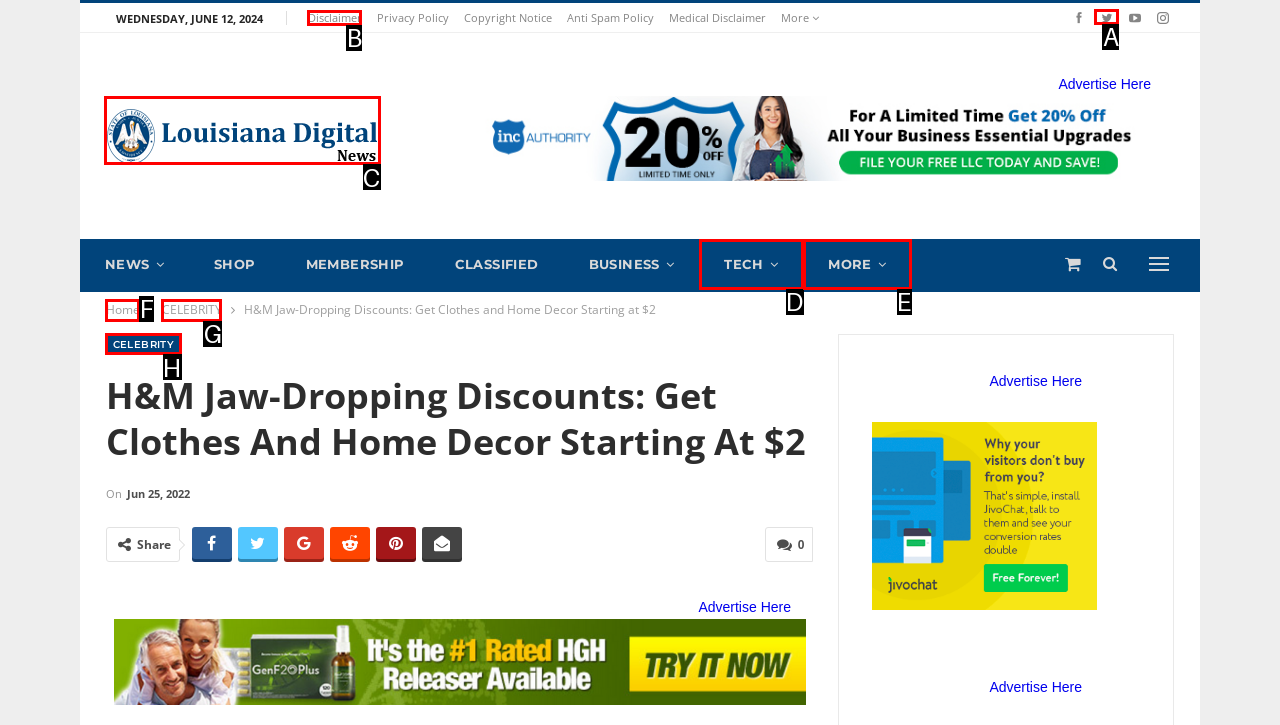Identify the letter of the option to click in order to Visit the 'Louisiana Digital News' website. Answer with the letter directly.

C